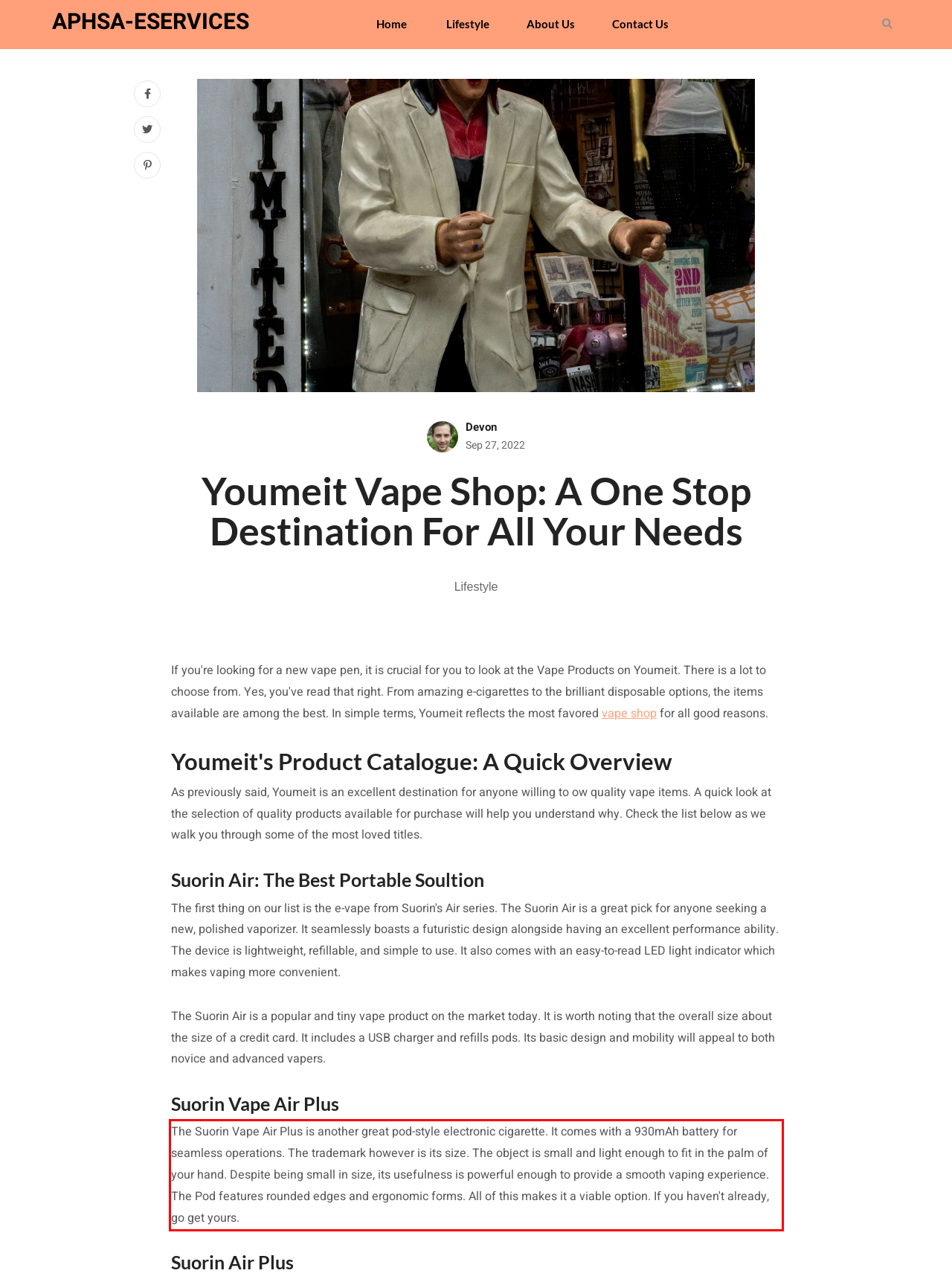Please analyze the provided webpage screenshot and perform OCR to extract the text content from the red rectangle bounding box.

The Suorin Vape Air Plus is another great pod-style electronic cigarette. It comes with a 930mAh battery for seamless operations. The trademark however is its size. The object is small and light enough to fit in the palm of your hand. Despite being small in size, its usefulness is powerful enough to provide a smooth vaping experience. The Pod features rounded edges and ergonomic forms. All of this makes it a viable option. If you haven't already, go get yours.